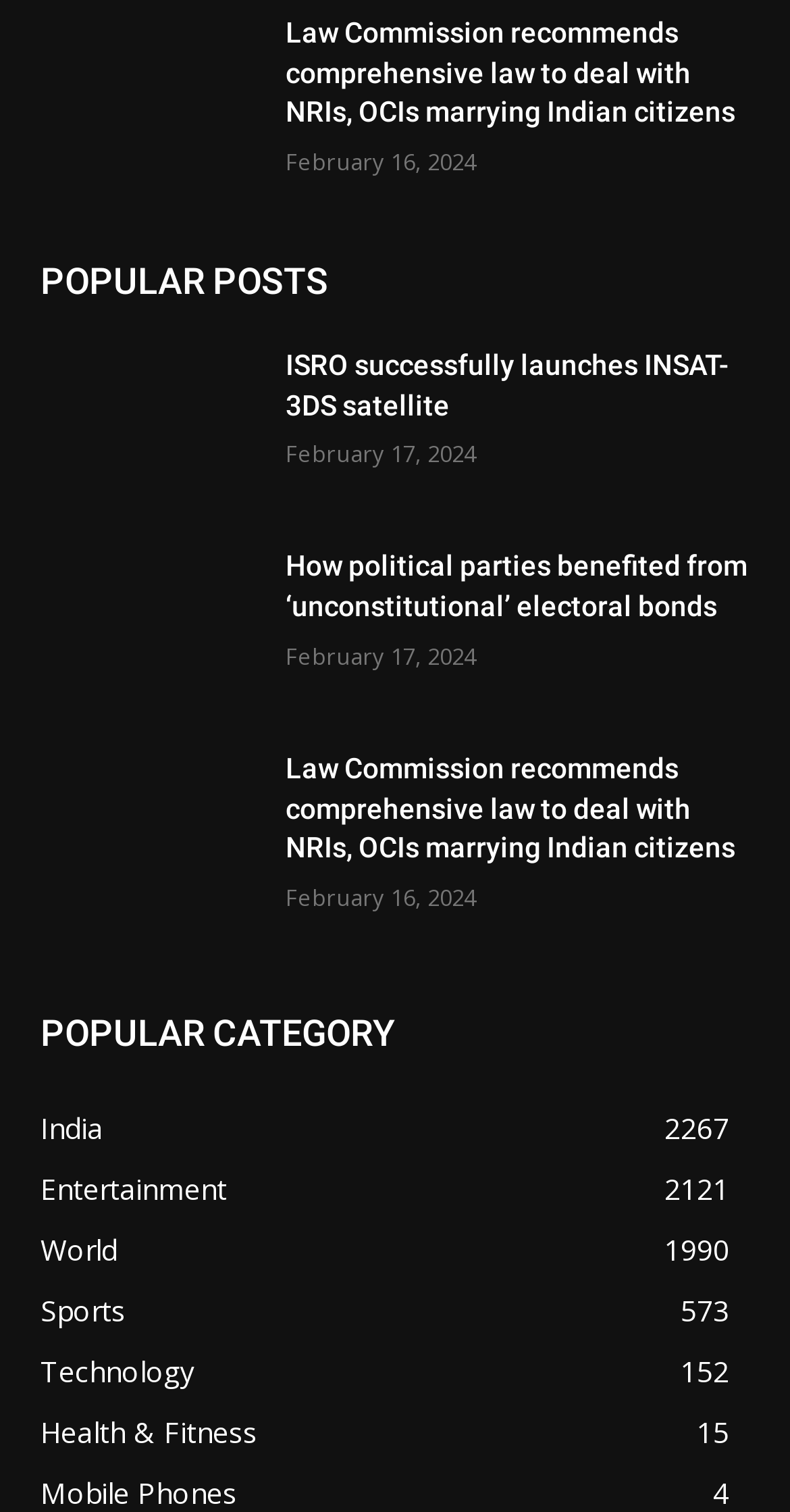Locate the bounding box coordinates of the clickable part needed for the task: "Call us".

None